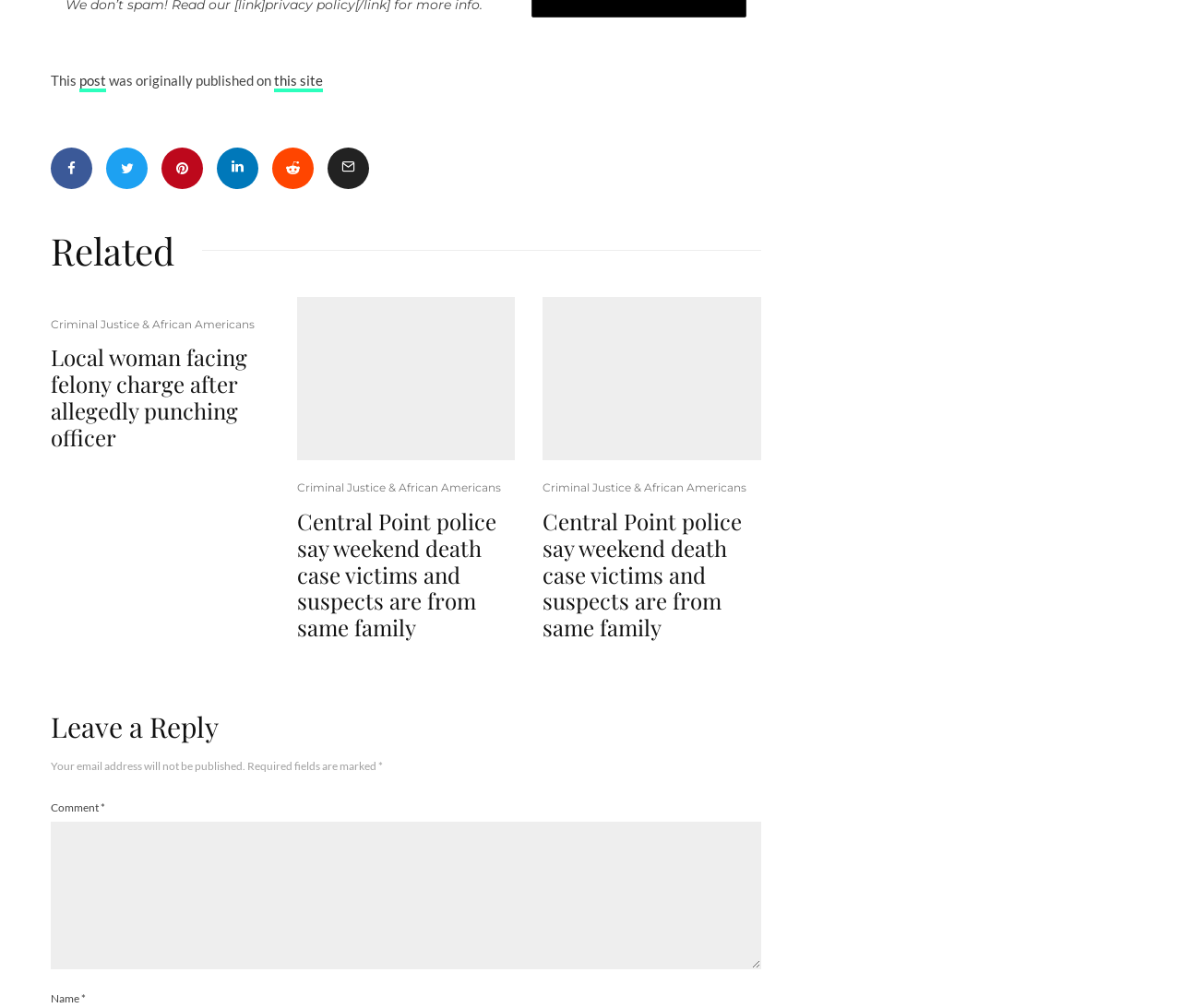Determine the bounding box coordinates of the element's region needed to click to follow the instruction: "Enter a comment in the 'Comment *' textbox". Provide these coordinates as four float numbers between 0 and 1, formatted as [left, top, right, bottom].

[0.043, 0.815, 0.645, 0.961]